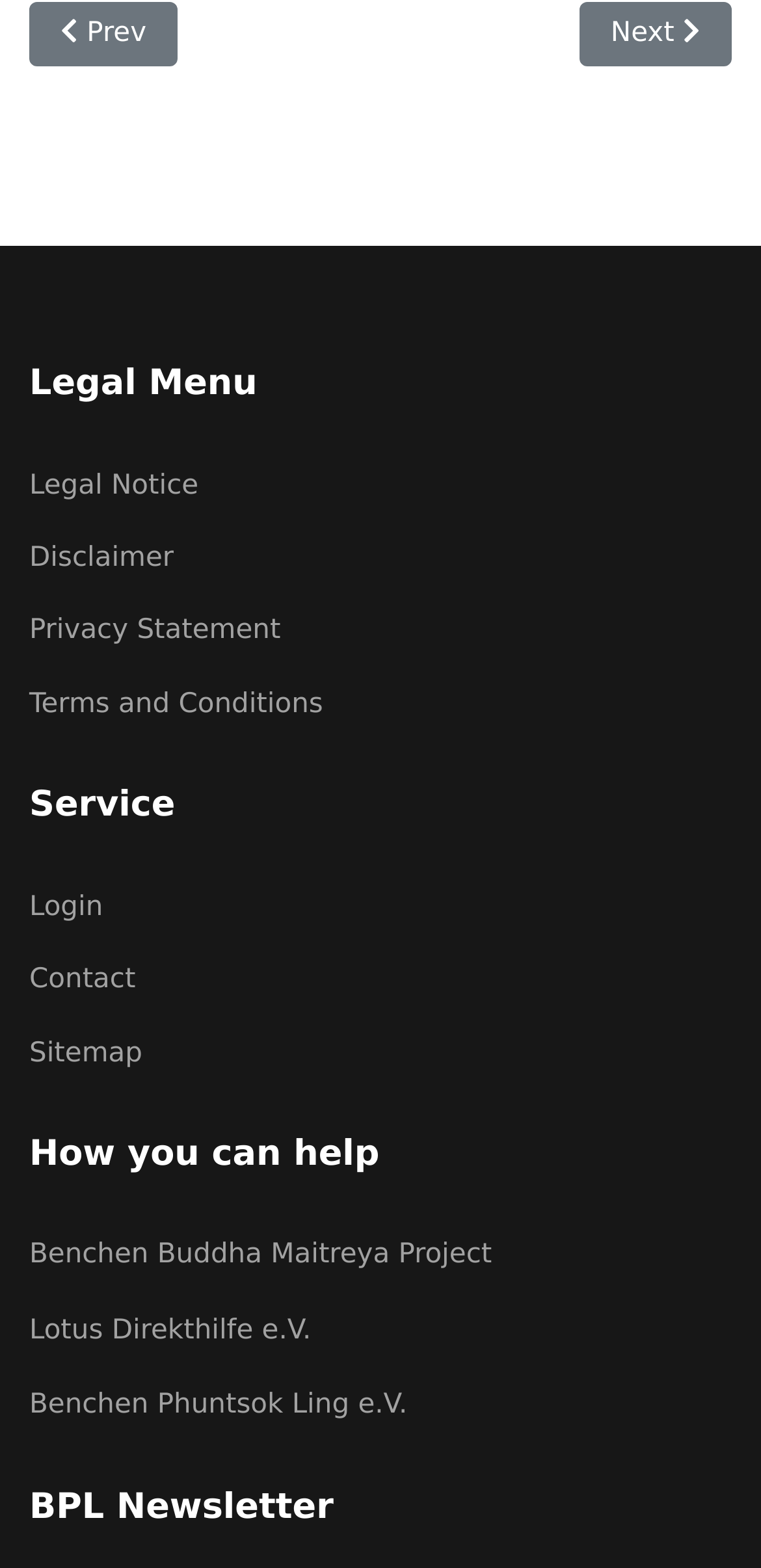Refer to the screenshot and answer the following question in detail:
What is the last menu item under 'Service'?

Under the 'Service' heading, there are three links: 'Login', 'Contact', and 'Sitemap'. The last one is 'Sitemap', which is located at the bottom of the 'Service' section.